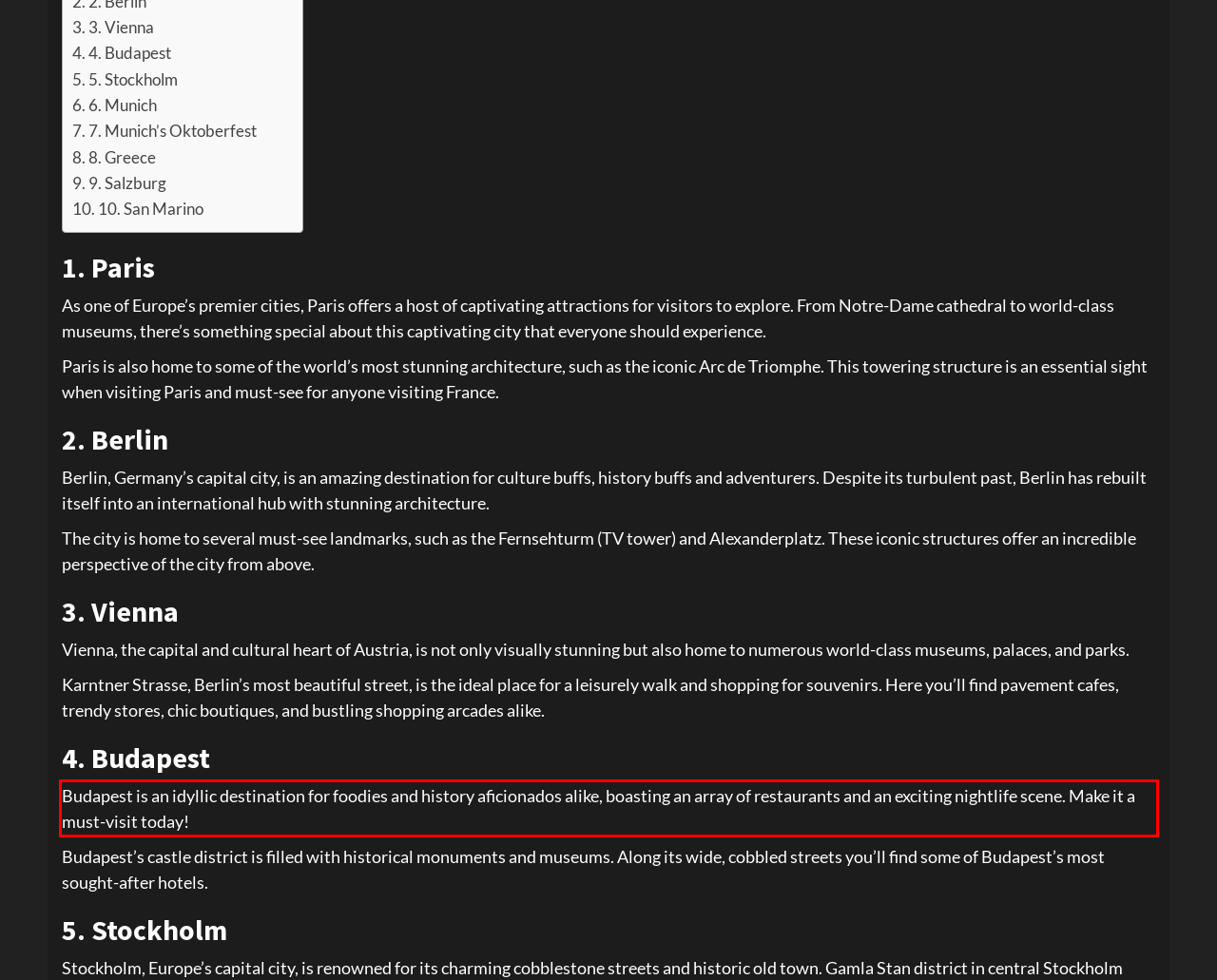Within the screenshot of a webpage, identify the red bounding box and perform OCR to capture the text content it contains.

Budapest is an idyllic destination for foodies and history aficionados alike, boasting an array of restaurants and an exciting nightlife scene. Make it a must-visit today!